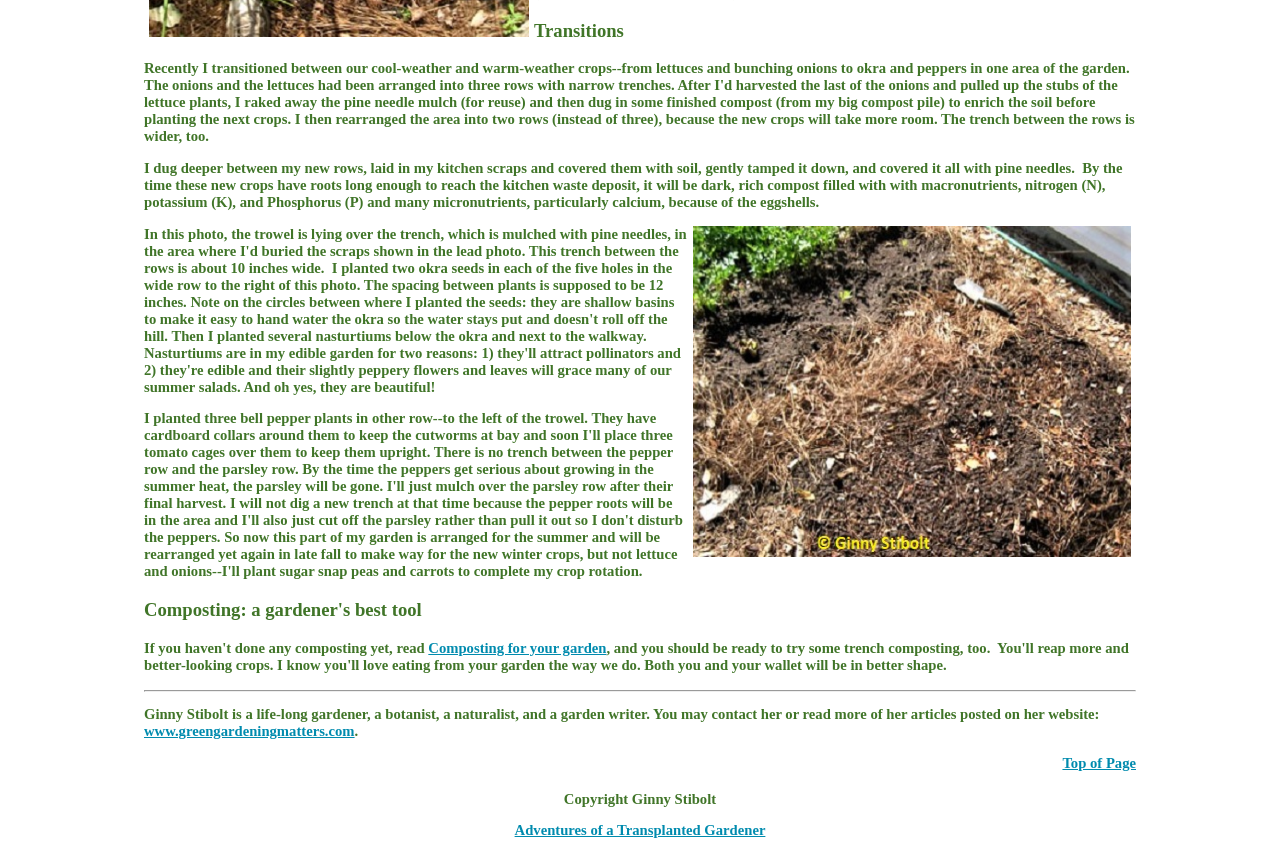What is the author's profession?
Please give a detailed and thorough answer to the question, covering all relevant points.

I found this information by looking at the text in the LayoutTableCell element, which describes the author, Ginny Stibolt, as a life-long gardener, a botanist, a naturalist, and a garden writer.